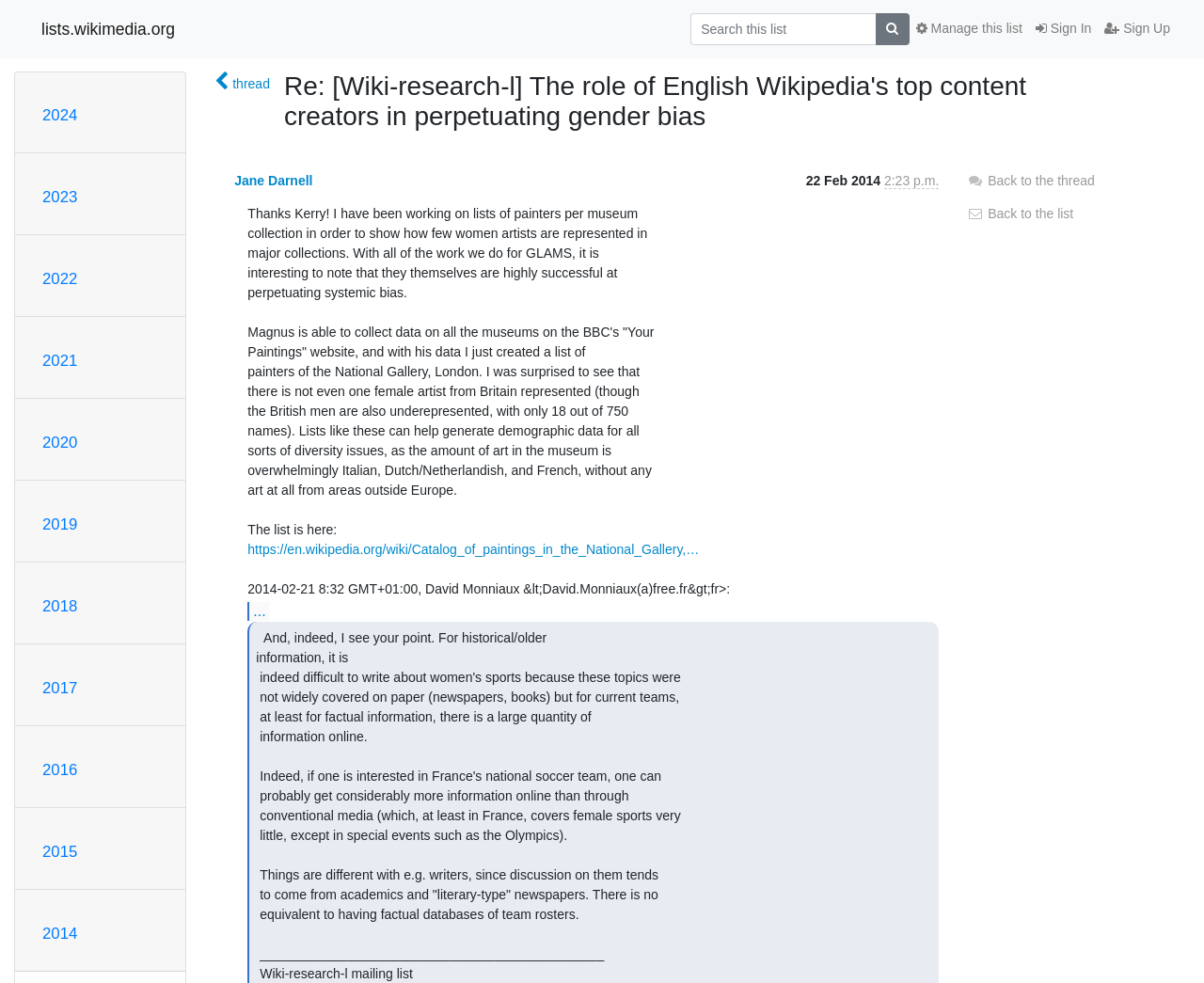Detail the features and information presented on the webpage.

This webpage appears to be a discussion thread on a mailing list, specifically the Wiki-research-l list. At the top, there is a search bar with a textbox and a search button. To the right of the search bar, there are links to sign in, sign up, and manage the list. 

Below the search bar, there is a list of years, ranging from 2014 to 2024, which likely represent the archives of the mailing list. 

The main content of the page is a discussion thread, with a heading that reads "Re: [Wiki-research-l] The role of English Wikipedia's top content creators in perpetuating gender bias". Below the heading, there is a table with information about the sender, including their name, the date and time of the message, and a brief description of the message. 

The message itself is a lengthy text that discusses the representation of women artists in major museum collections. The author mentions working on lists of painters per museum collection and notes the lack of female artists represented in the National Gallery, London. The message includes a link to a Wikipedia page about the catalog of paintings in the National Gallery. 

At the bottom of the page, there are links to go back to the thread or the list. There are also several other links and buttons scattered throughout the page, including a link to the original thread, a button to sign in, and a button to manage the list.